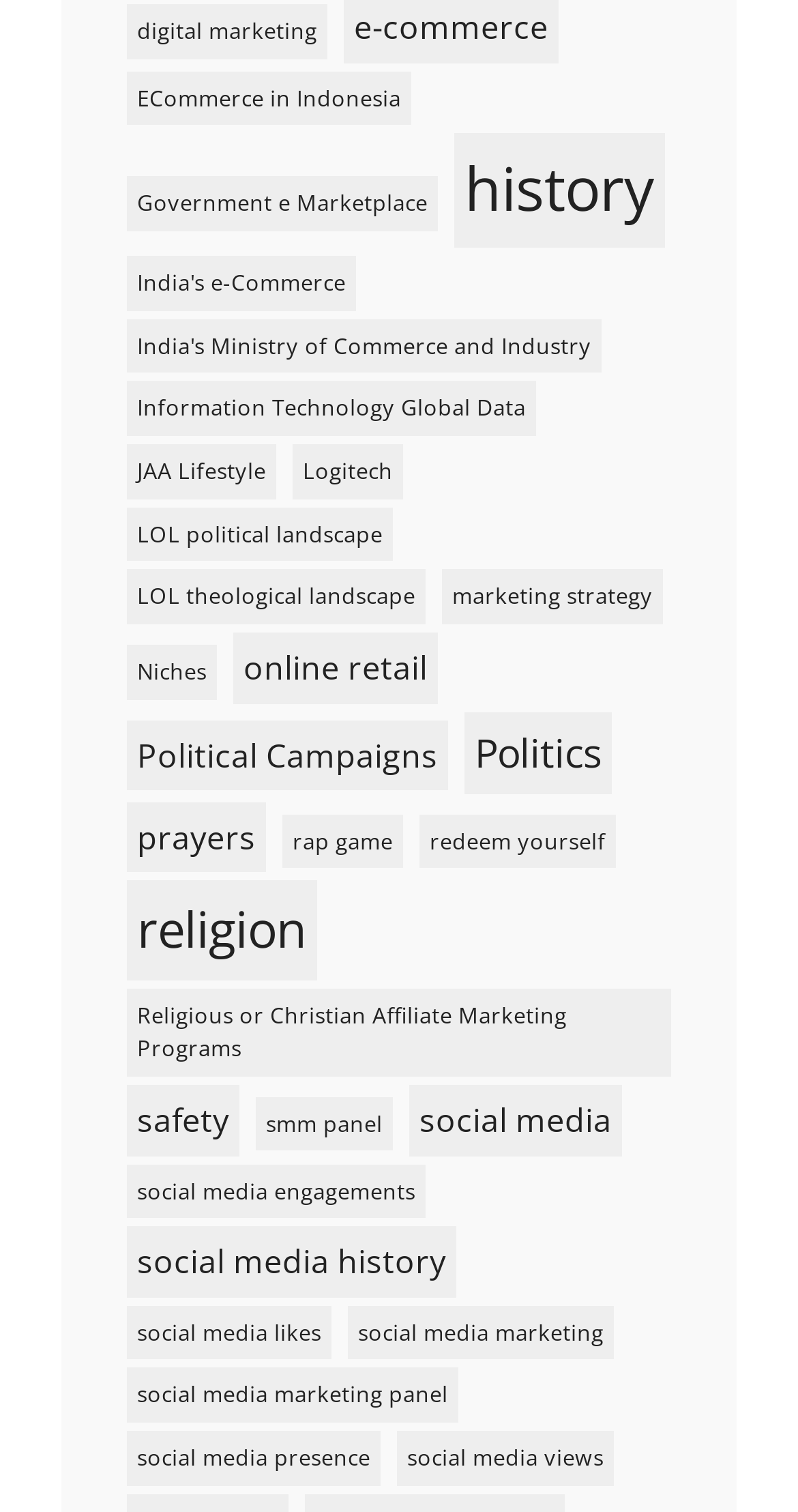Respond to the following question using a concise word or phrase: 
What is the topic of the link at the top left?

digital marketing